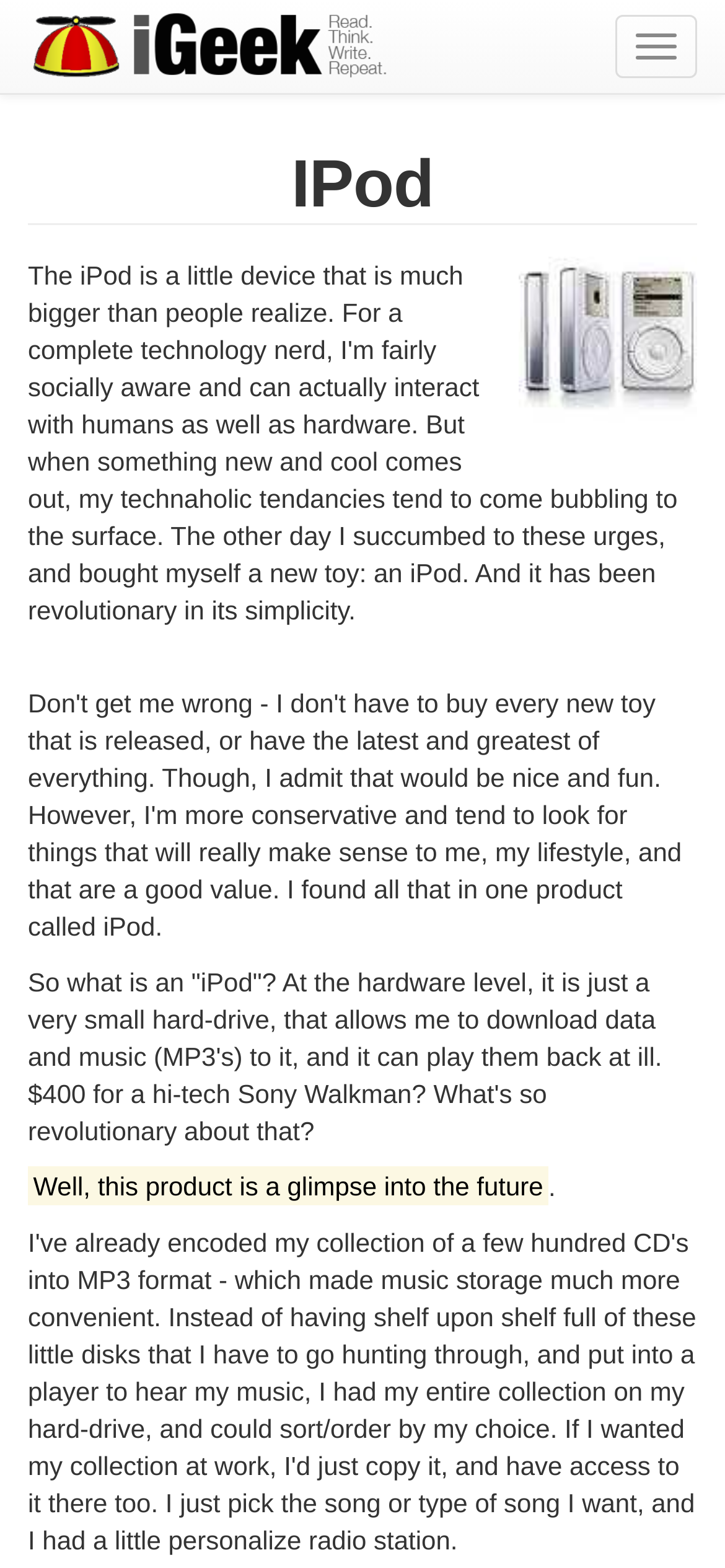Please respond in a single word or phrase: 
What is the price of the iPod?

$400